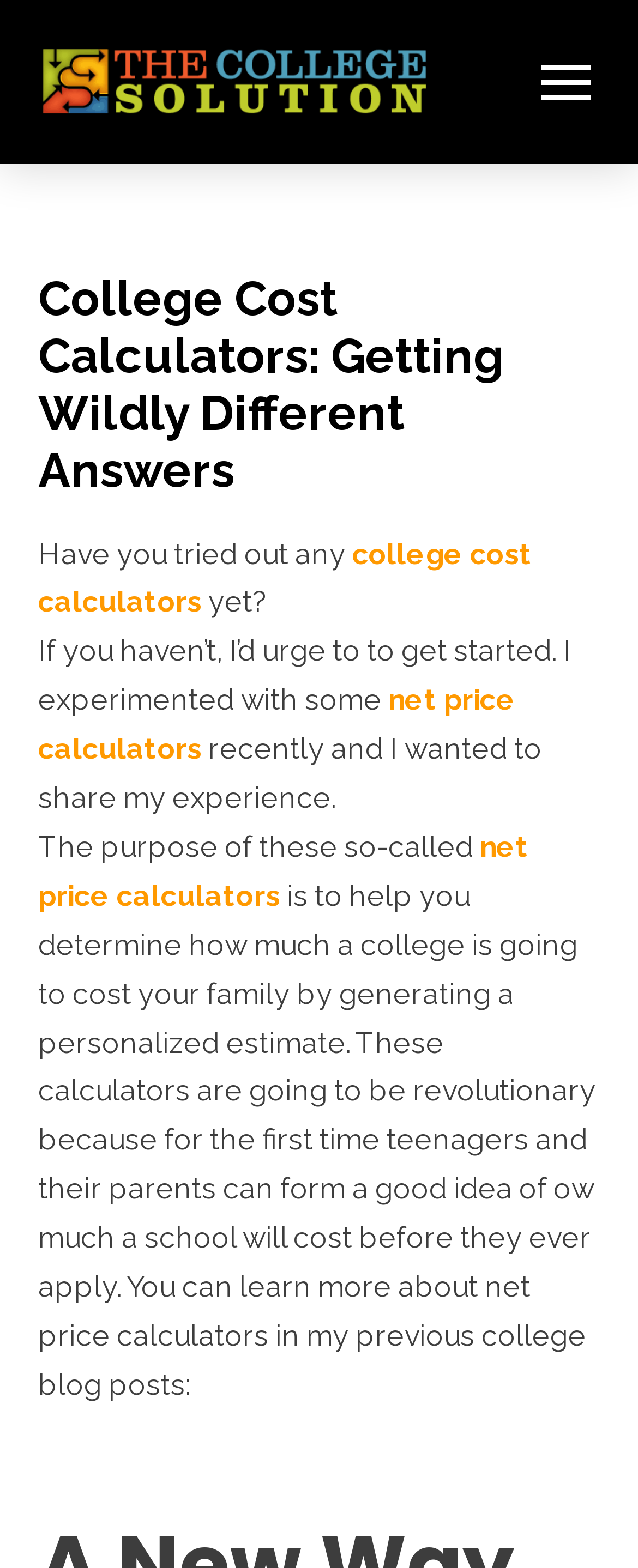What can be learned from the author's previous college blog posts?
Provide an in-depth and detailed answer to the question.

The author's previous college blog posts provide more information about net price calculators, as mentioned in the webpage content.